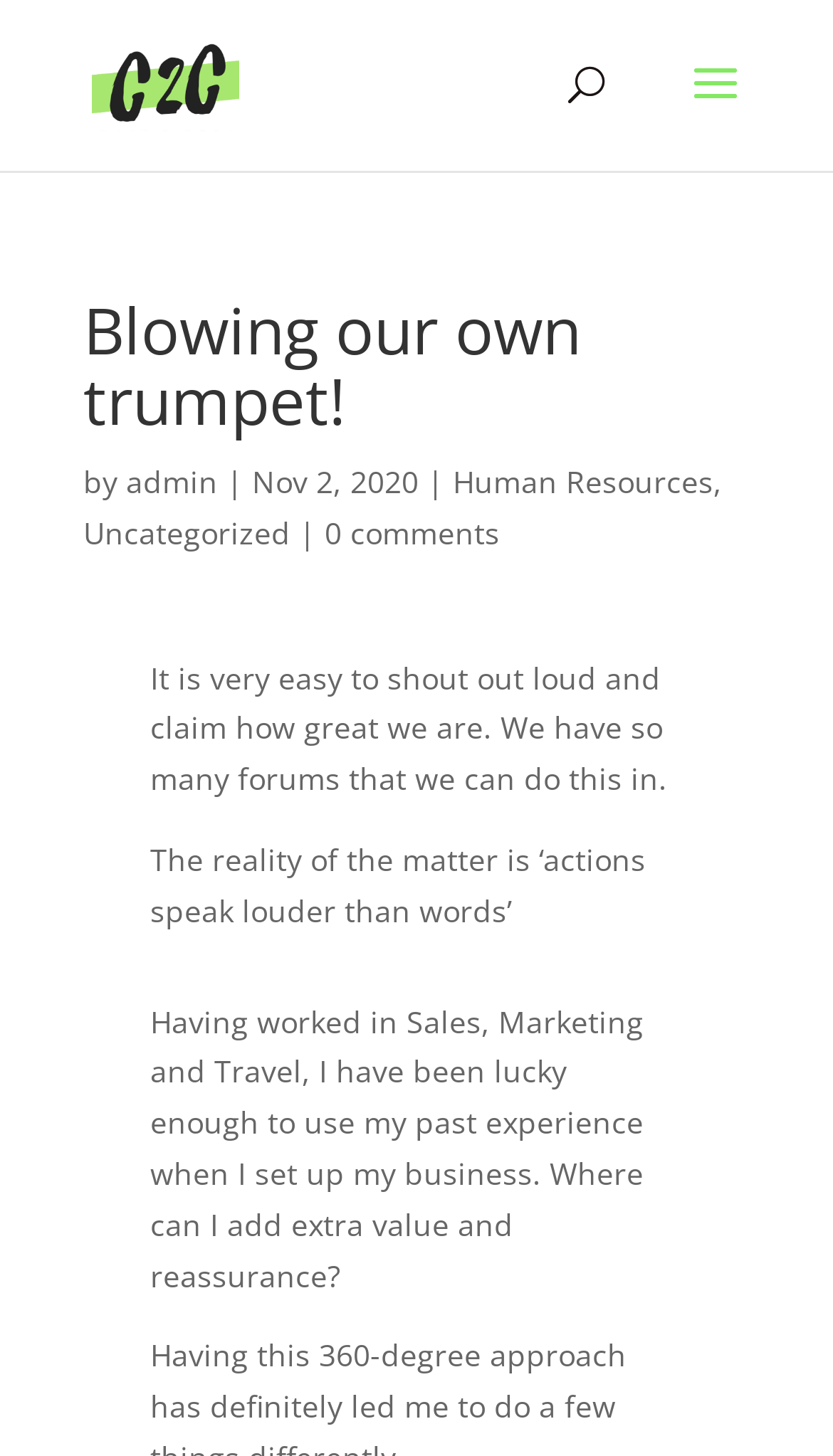Answer in one word or a short phrase: 
What is the date of the article?

Nov 2, 2020